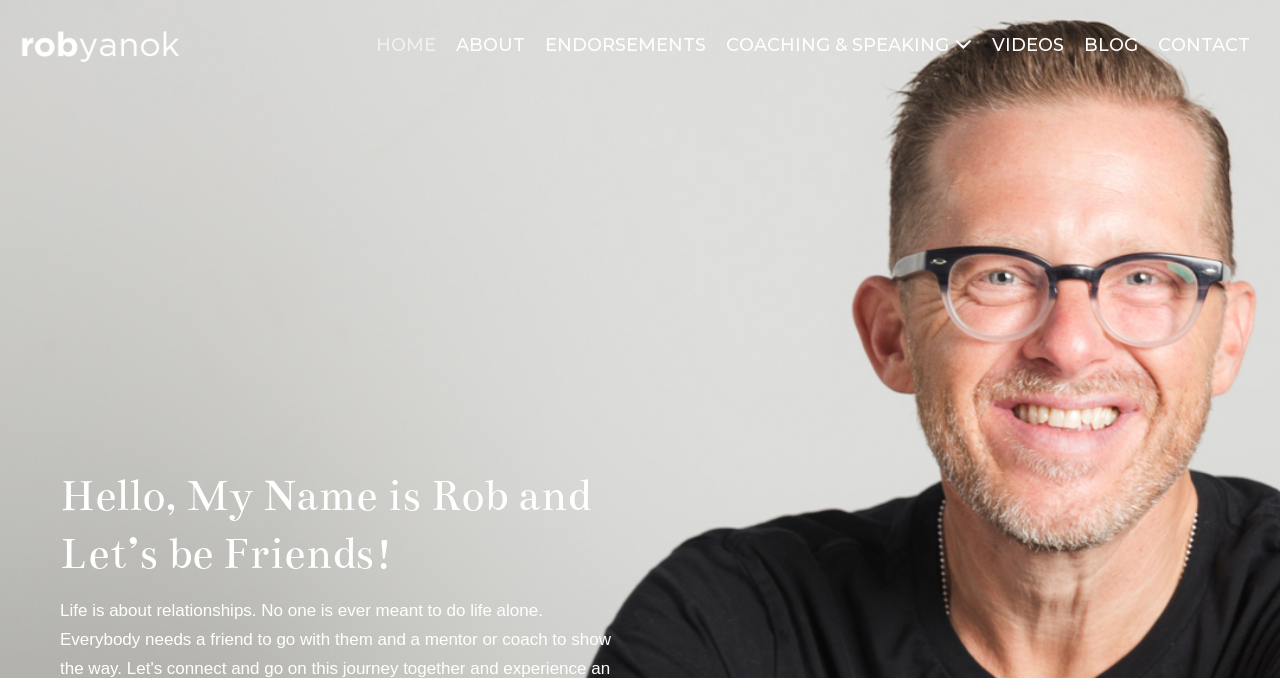Refer to the image and provide an in-depth answer to the question:
What is the purpose of the webpage?

Although the meta description mentions relationships and friends, the webpage's navigation links and content suggest that the primary purpose of the webpage is related to coaching and speaking services, as indicated by the 'COACHING & SPEAKING' navigation link.